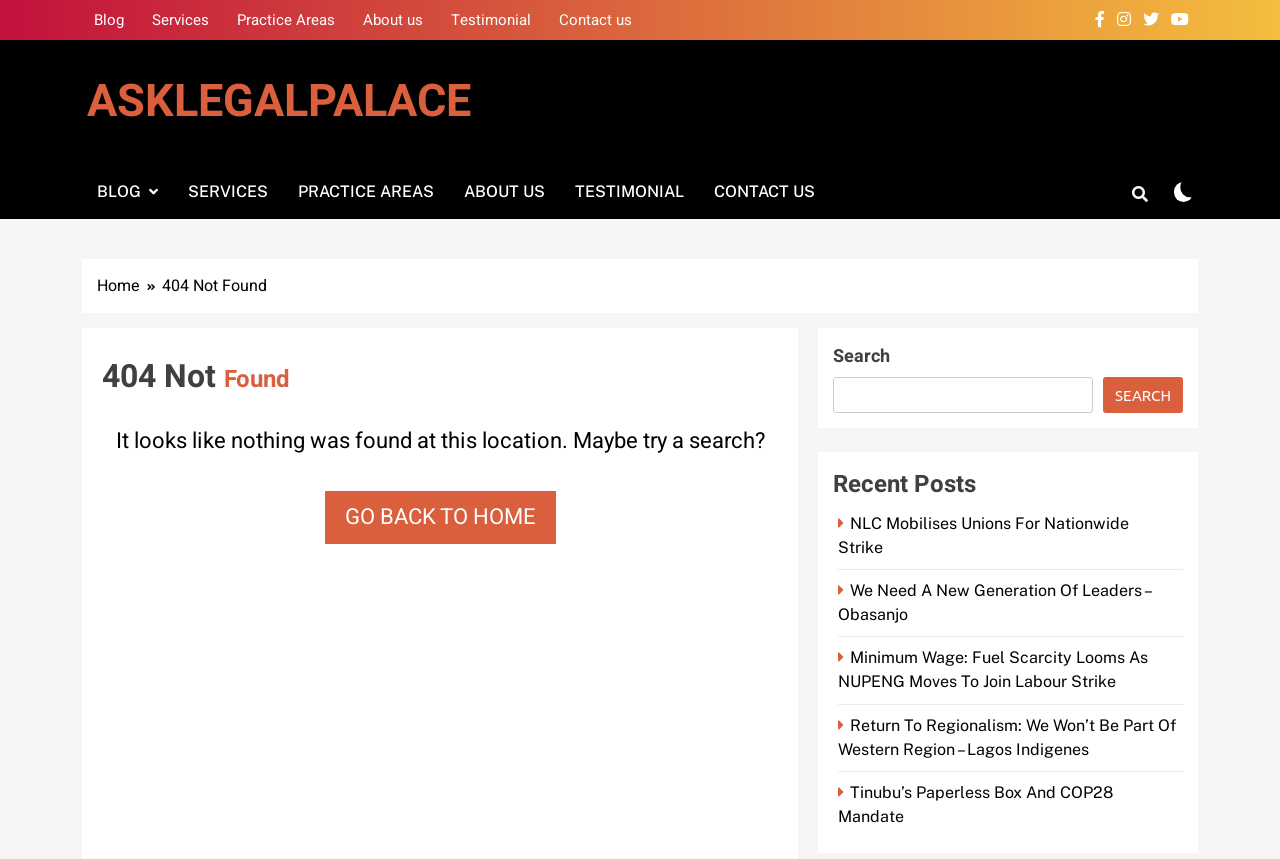Show the bounding box coordinates of the region that should be clicked to follow the instruction: "Search for something."

[0.651, 0.439, 0.854, 0.481]